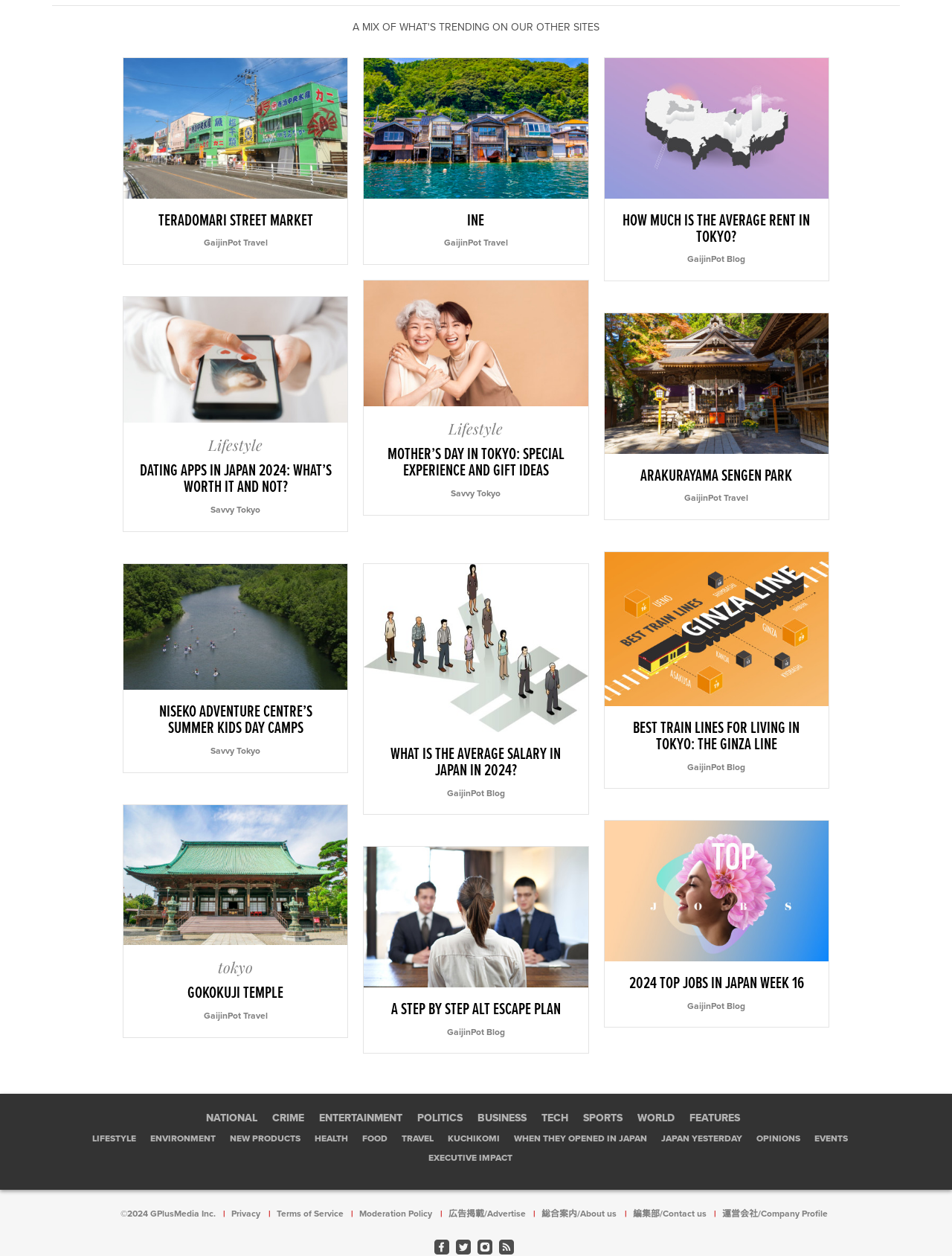What categories are available on the website?
Using the image as a reference, give a one-word or short phrase answer.

National, Crime, Entertainment, etc.